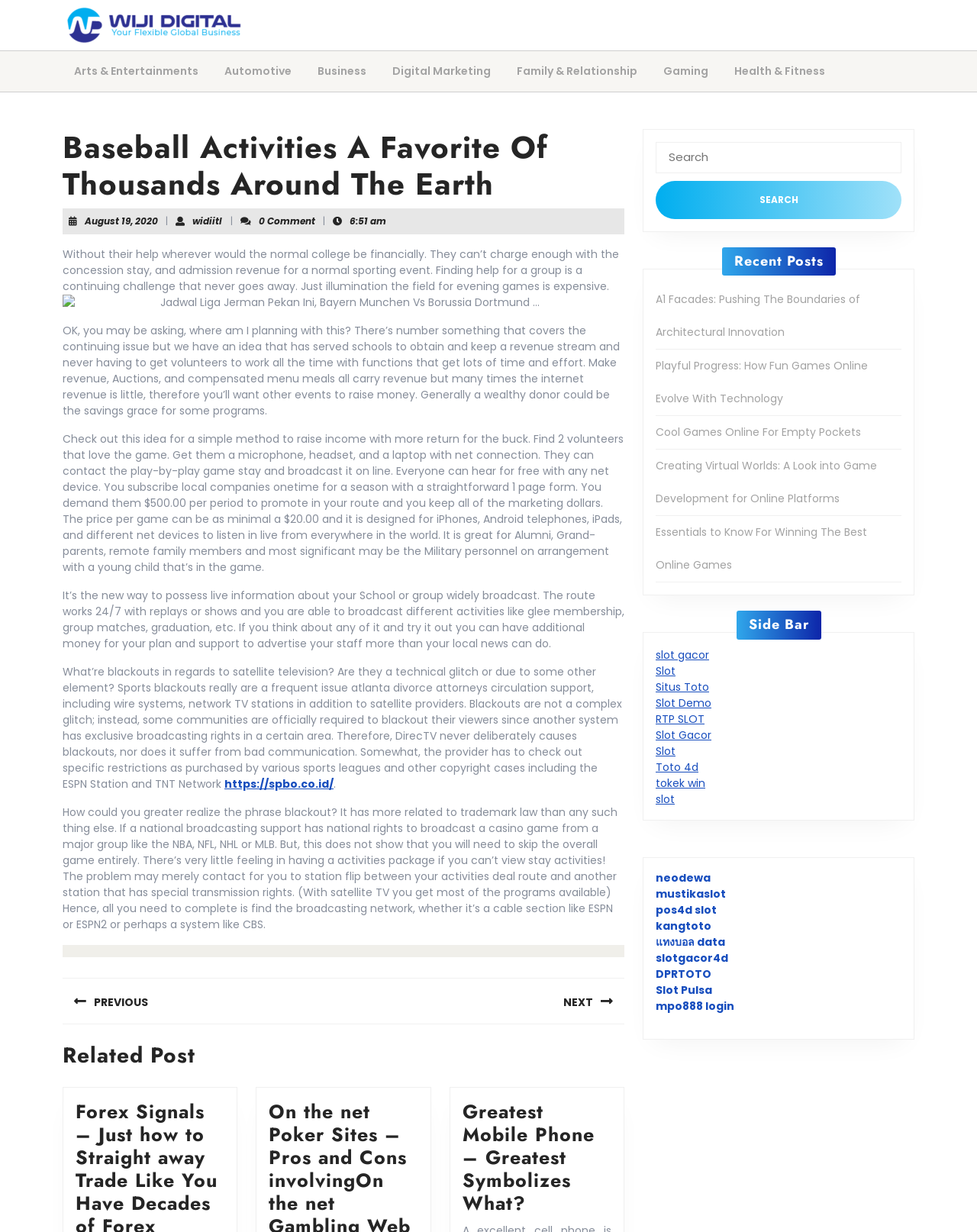Provide a thorough description of the webpage you see.

This webpage is about baseball activities and appears to be a blog post or article. At the top, there is a navigation menu with various categories such as "Arts & Entertainments", "Automotive", "Business", and more. Below the navigation menu, there is a heading that reads "Baseball Activities A Favorite Of Thousands Around The Earth". 

To the right of the heading, there is a section with a link to "August 19, 2020", followed by a vertical line, and then a link to "widiitl widiitl". Next to this section, there is a text that reads "0 Comment". 

Below this section, there is a large block of text that discusses the financial challenges faced by colleges in supporting their sports teams. The text suggests a solution involving broadcasting games online and finding local companies to sponsor the broadcasts.

Below this block of text, there is an image, followed by another block of text that continues the discussion on broadcasting games online. The text also mentions the idea of finding volunteers to commentate on the games and broadcasting them online.

Further down, there is a section with a heading that reads "Post navigation", which contains links to "Previous post" and "Next post". Below this section, there is another heading that reads "Related Post", which contains a link to an article titled "Greatest Mobile Phone – Greatest Symbolizes What?".

To the right of the main content, there are three complementary sections. The first section contains a search box with a button that reads "Search". The second section has a heading that reads "Recent Posts", which lists several links to other articles. The third section has a heading that reads "Side Bar", which lists several links to online games and slot machines. The fourth section contains more links to online games and slot machines.

Overall, the webpage appears to be a blog post or article about baseball activities, with a focus on finding ways to support college sports teams financially. The webpage also contains several links to other articles and online games.